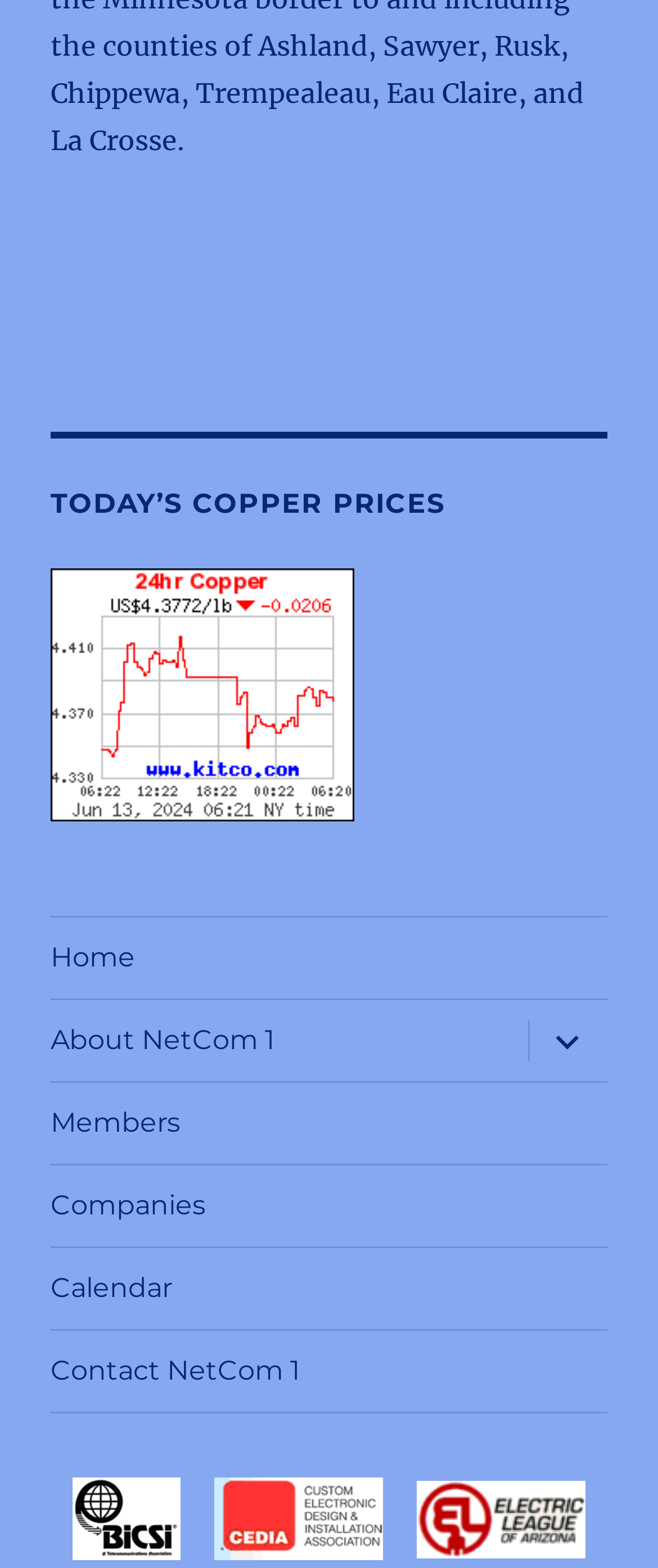How many links are in the footer primary menu?
From the image, respond with a single word or phrase.

6